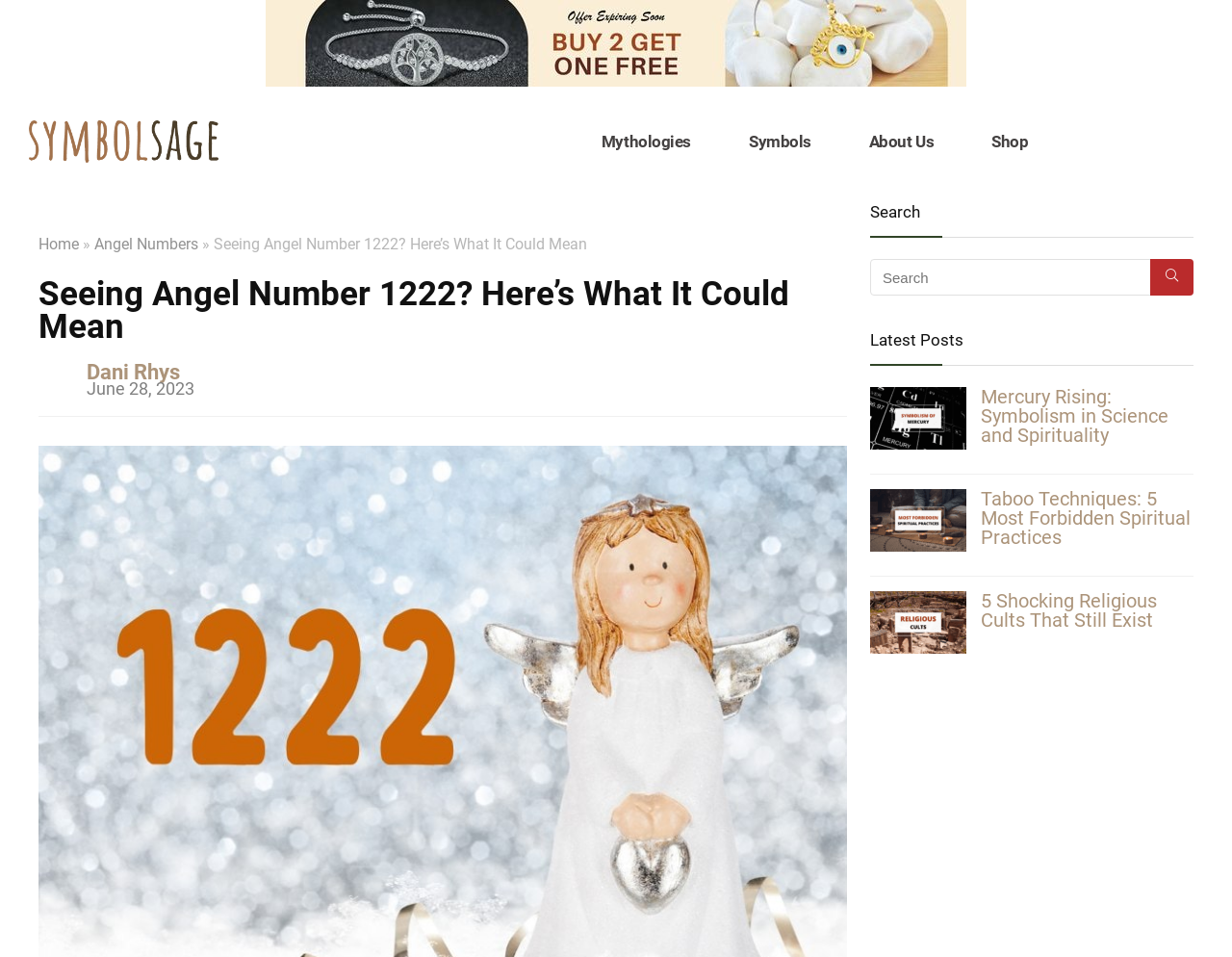Provide an in-depth caption for the webpage.

The webpage is about exploring the meaning of angel number 1222. At the top, there is a banner with a sale promotion, accompanied by an image. Below the banner, there is a logo of "SS" on the left, and a navigation menu with links to "Mythologies", "Symbols", "About Us", and "Shop" on the right.

Further down, there is a heading that reads "Seeing Angel Number 1222? Here’s What It Could Mean", which is also a link. Below this heading, there is a section with a profile picture of "Dani Rhys" and a date "June 28, 2023".

On the right side of the page, there is a search bar with a button and a label "Search". Below the search bar, there is a section titled "Latest Posts" with three articles. Each article has a heading, an image, and a link to the full article. The articles are titled "Mercury Rising: Symbolism in Science and Spirituality", "Taboo Techniques: 5 Most Forbidden Spiritual Practices", and "5 Shocking Religious Cults That Still Exist".